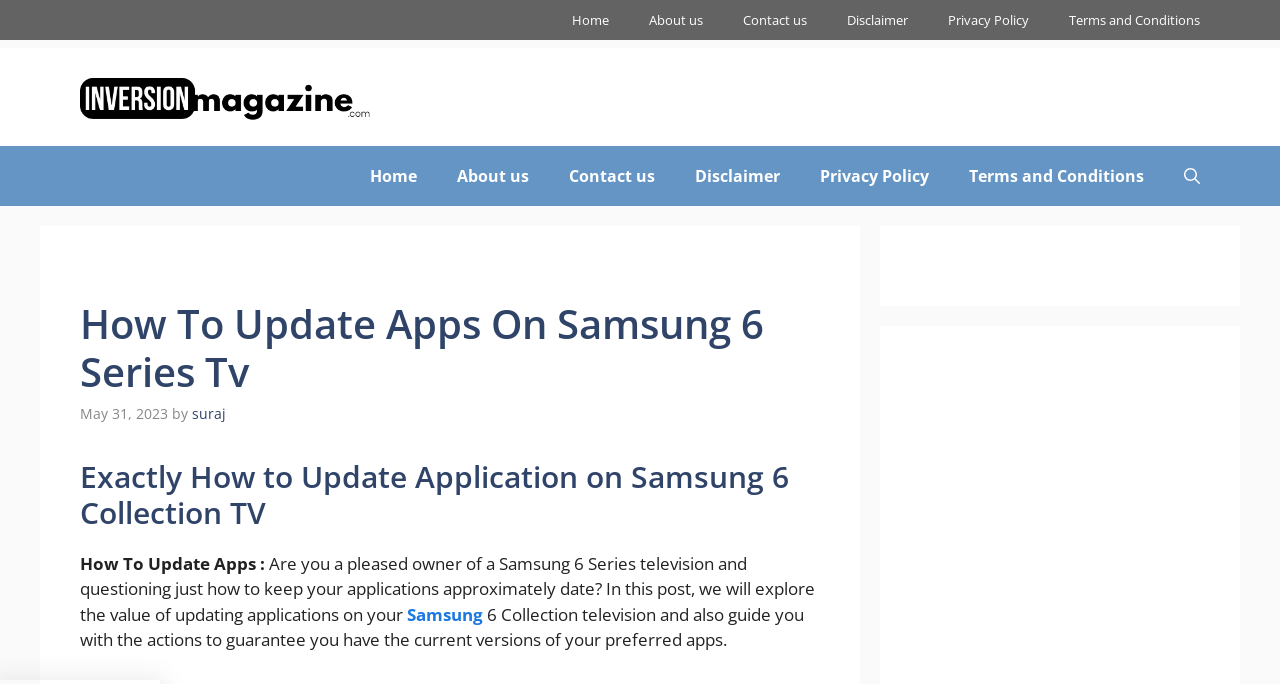Using the format (top-left x, top-left y, bottom-right x, bottom-right y), and given the element description, identify the bounding box coordinates within the screenshot: Disclaimer

[0.527, 0.213, 0.625, 0.301]